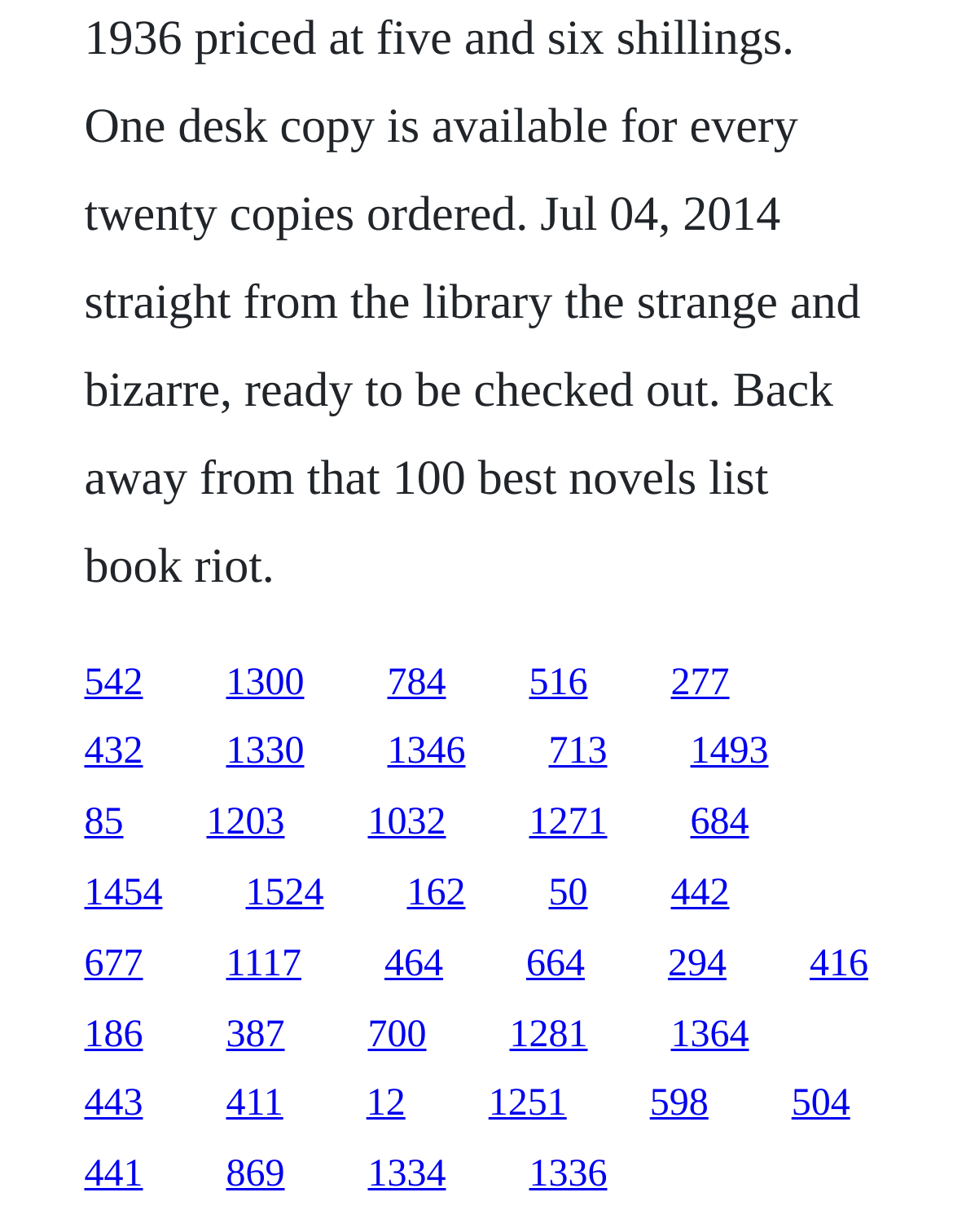Determine the bounding box coordinates of the clickable area required to perform the following instruction: "click the first link". The coordinates should be represented as four float numbers between 0 and 1: [left, top, right, bottom].

[0.088, 0.537, 0.15, 0.571]